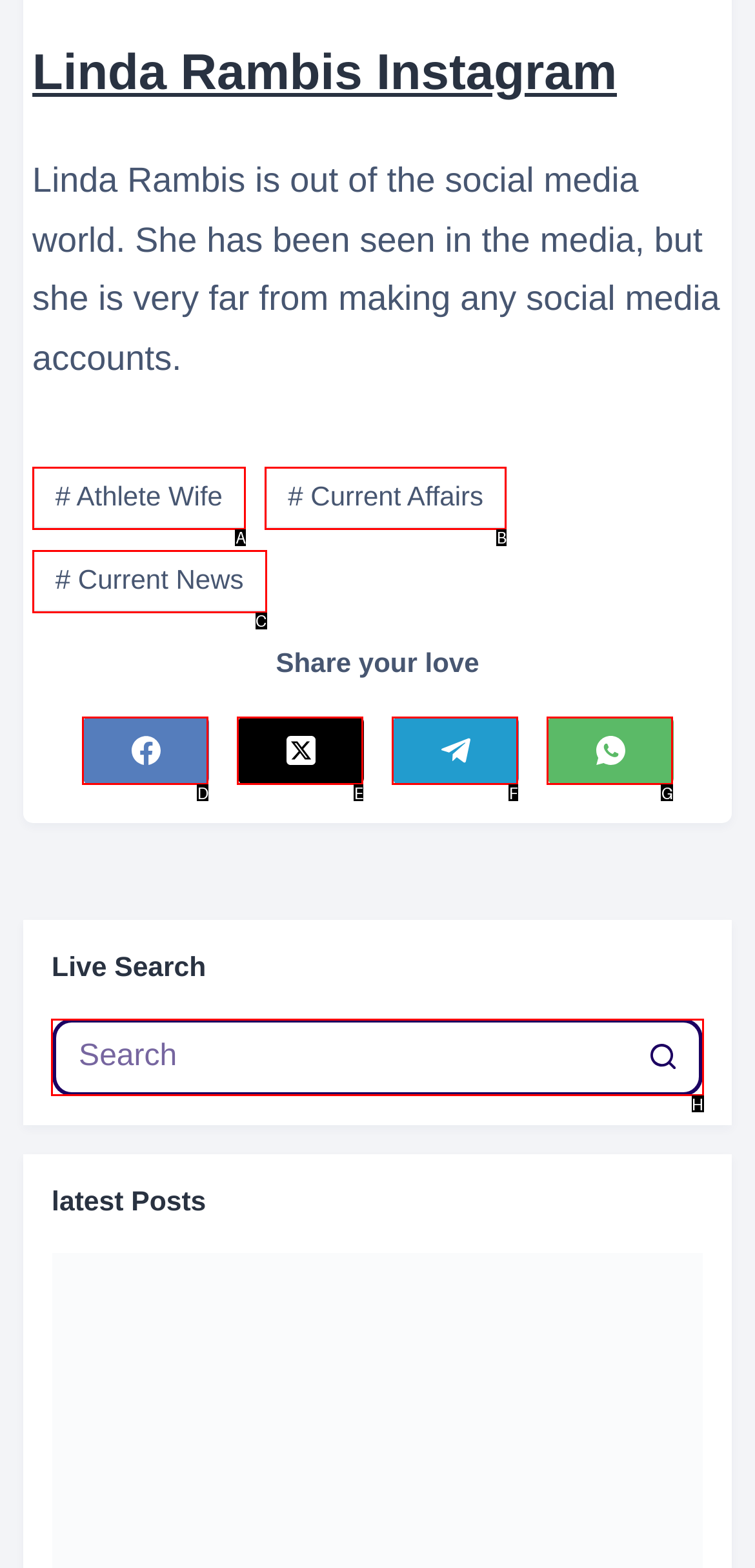Determine which HTML element should be clicked to carry out the following task: check December 2023 Respond with the letter of the appropriate option.

None